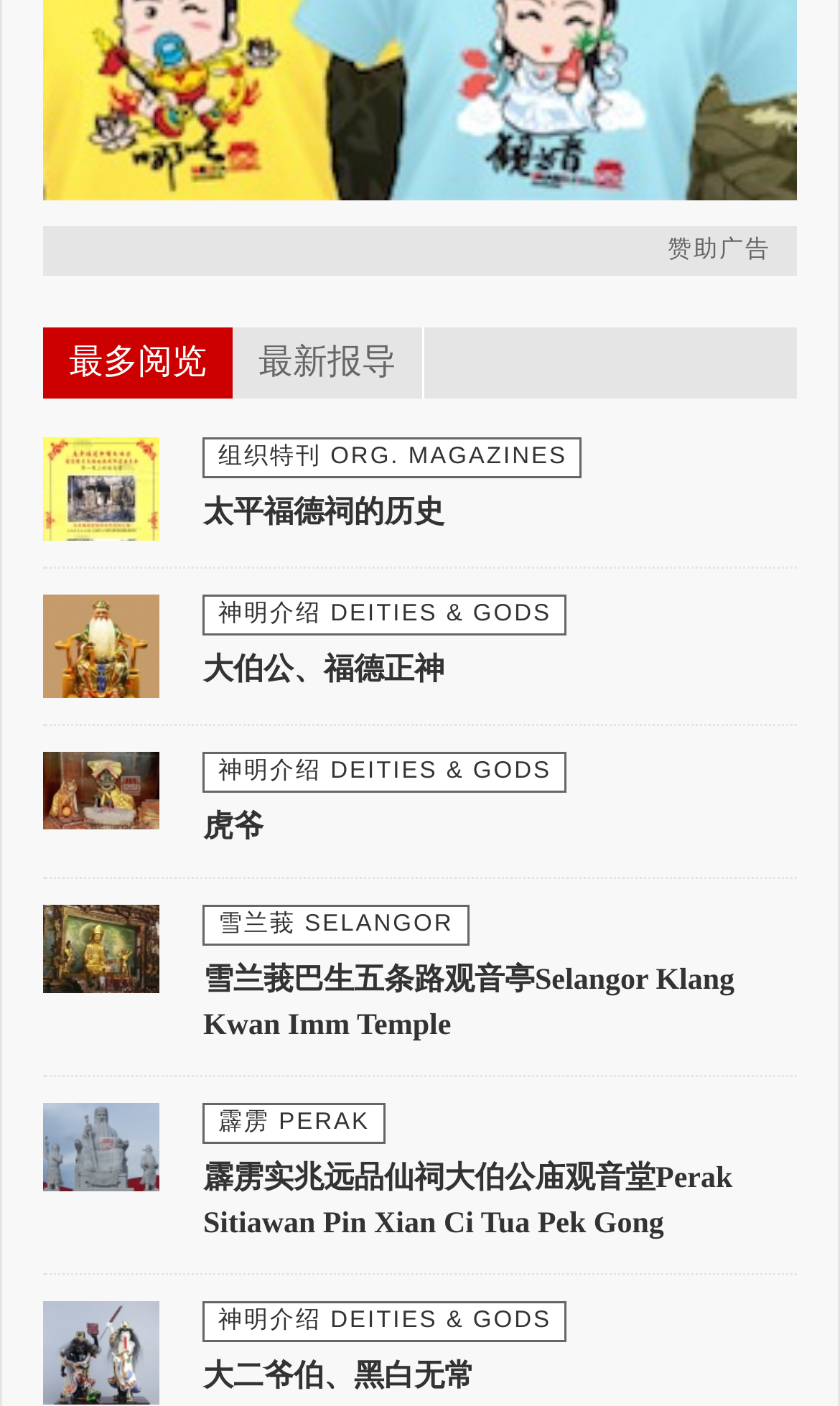Identify the bounding box for the given UI element using the description provided. Coordinates should be in the format (top-left x, top-left y, bottom-right x, bottom-right y) and must be between 0 and 1. Here is the description: 霹雳 Perak

[0.242, 0.785, 0.458, 0.814]